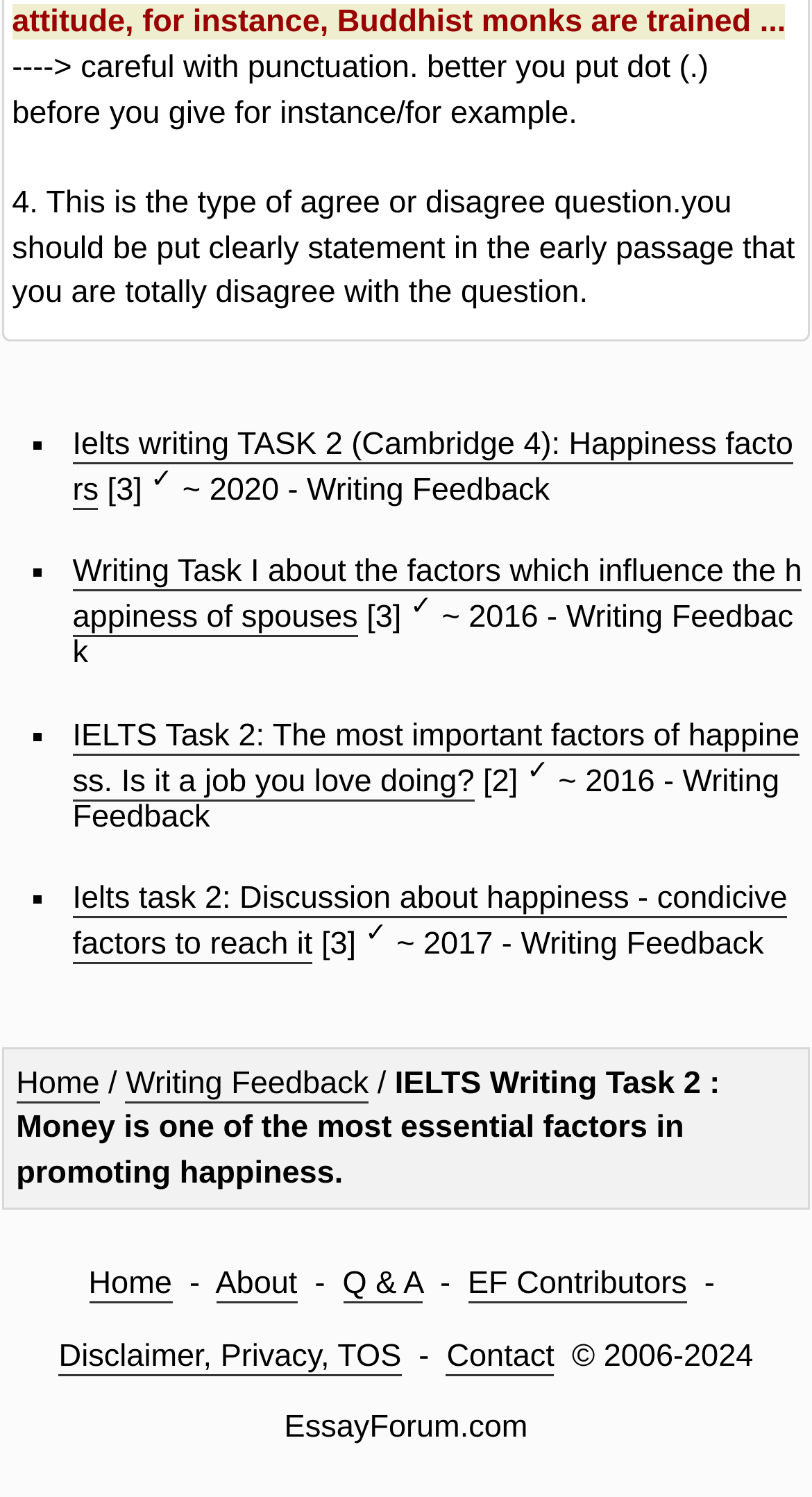Please determine the bounding box coordinates of the element's region to click in order to carry out the following instruction: "View December 2021". The coordinates should be four float numbers between 0 and 1, i.e., [left, top, right, bottom].

None